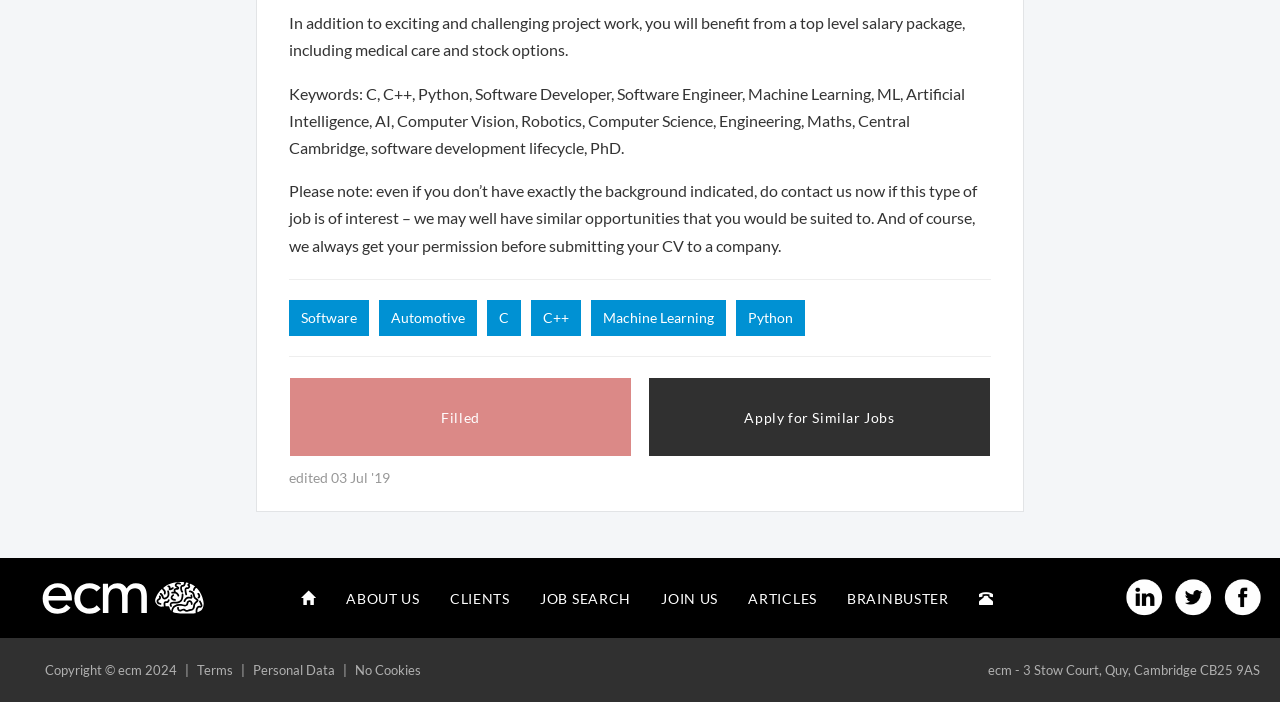Predict the bounding box coordinates for the UI element described as: "aria-label="Home"". The coordinates should be four float numbers between 0 and 1, presented as [left, top, right, bottom].

[0.224, 0.817, 0.259, 0.889]